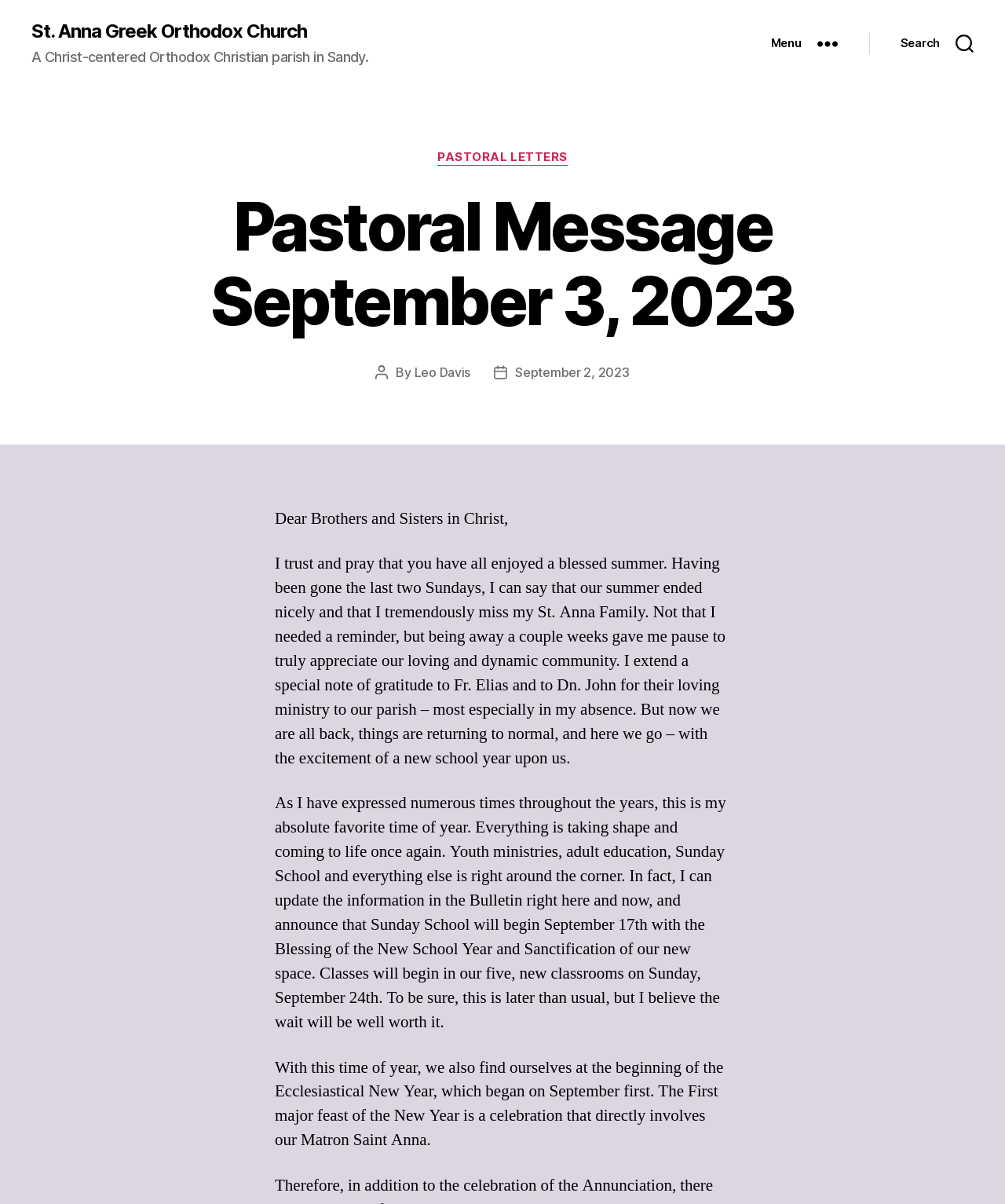Who wrote the pastoral message?
Give a one-word or short phrase answer based on the image.

Leo Davis